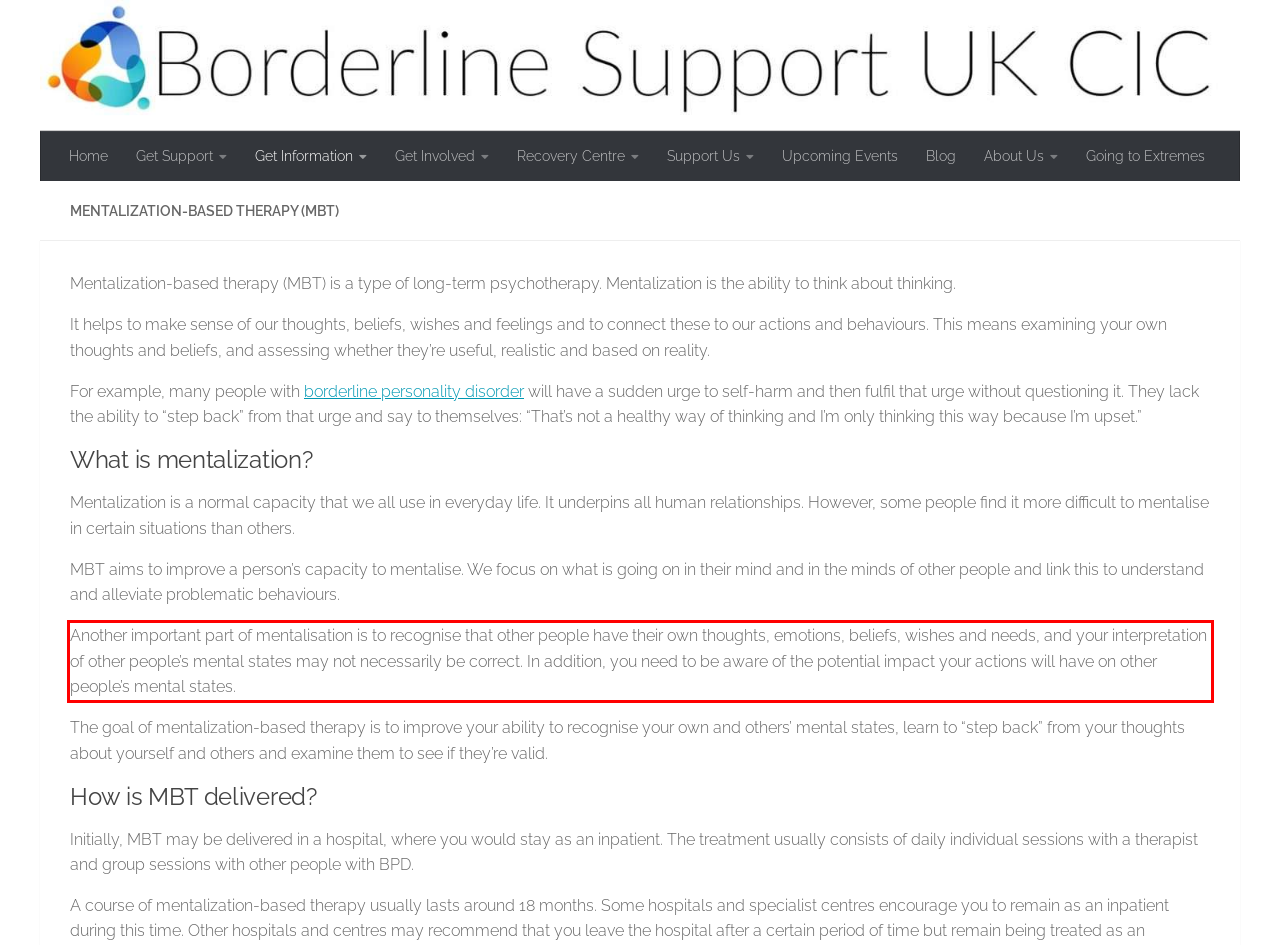Please identify and extract the text from the UI element that is surrounded by a red bounding box in the provided webpage screenshot.

Another important part of mentalisation is to recognise that other people have their own thoughts, emotions, beliefs, wishes and needs, and your interpretation of other people’s mental states may not necessarily be correct. In addition, you need to be aware of the potential impact your actions will have on other people’s mental states.